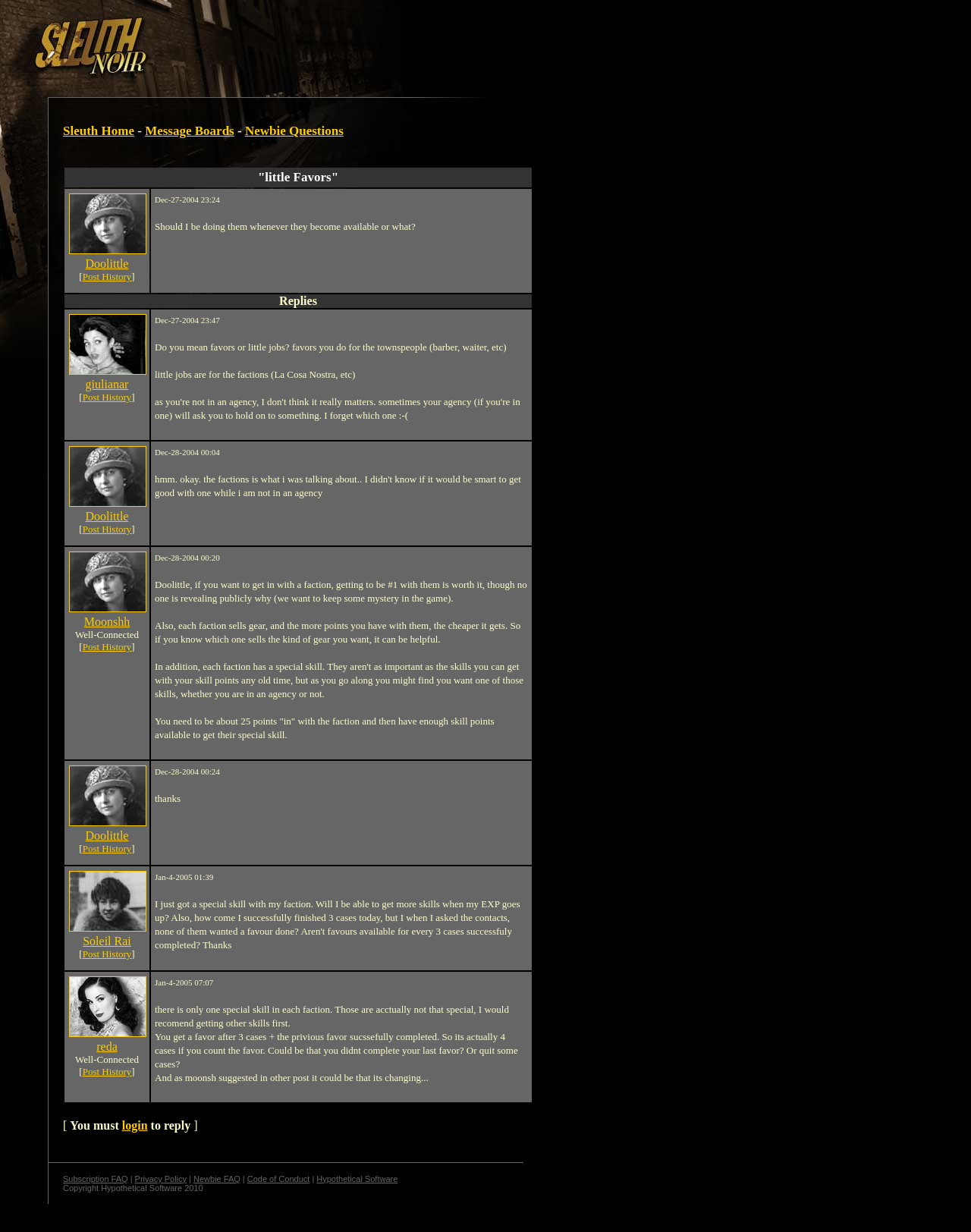Explain in detail what is displayed on the webpage.

This webpage appears to be a forum or message board dedicated to discussing the game "Sleuth". The page is divided into several sections, with a prominent advertisement banner at the top. Below the advertisement, there is a table of contents with links to "Sleuth Home", "Message Boards", and "Newbie Questions".

The main content of the page is a discussion thread titled "little Favors" where users are asking questions and sharing their experiences about the game. The thread consists of several posts, each with a username, timestamp, and message. The posts are arranged in a table format, with each row representing a single post.

There are a total of 7 posts in the thread, with users discussing topics such as the game's mechanics, faction systems, and skill points. The posts are interspersed with images of the users' avatars and links to their post history.

At the top of the thread, there is a heading that reads "Sleuth Home - Message Boards - Newbie Questions", which indicates the current location within the forum. The thread itself is quite active, with users responding to each other's questions and sharing their own experiences.

Overall, the webpage appears to be a community-driven forum where players of the game "Sleuth" can come together to discuss the game and share their knowledge with one another.